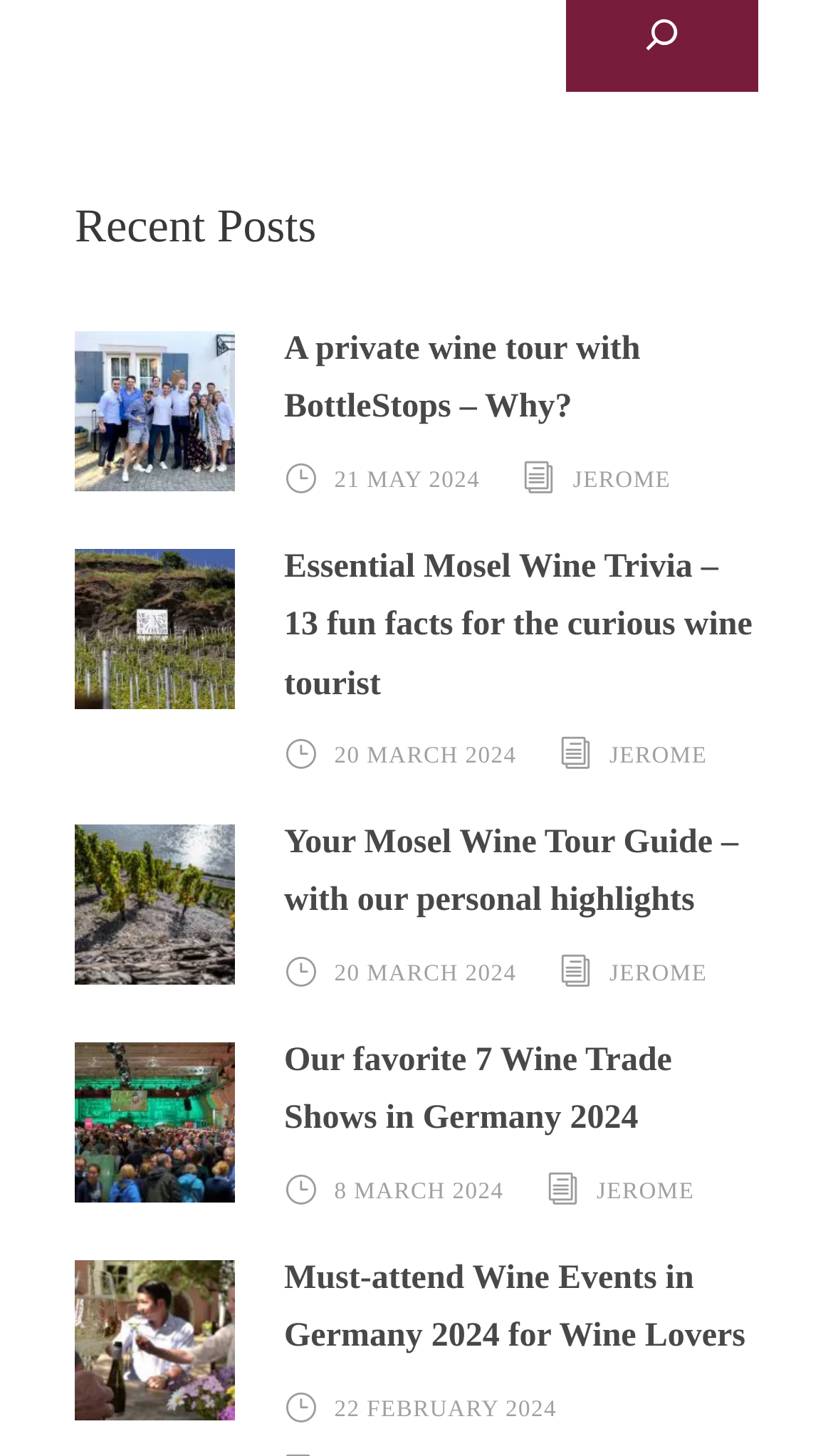Please locate the bounding box coordinates for the element that should be clicked to achieve the following instruction: "Read article 'Essential Mosel Wine Trivia – 13 fun facts for the curious wine tourist'". Ensure the coordinates are given as four float numbers between 0 and 1, i.e., [left, top, right, bottom].

[0.341, 0.377, 0.903, 0.482]